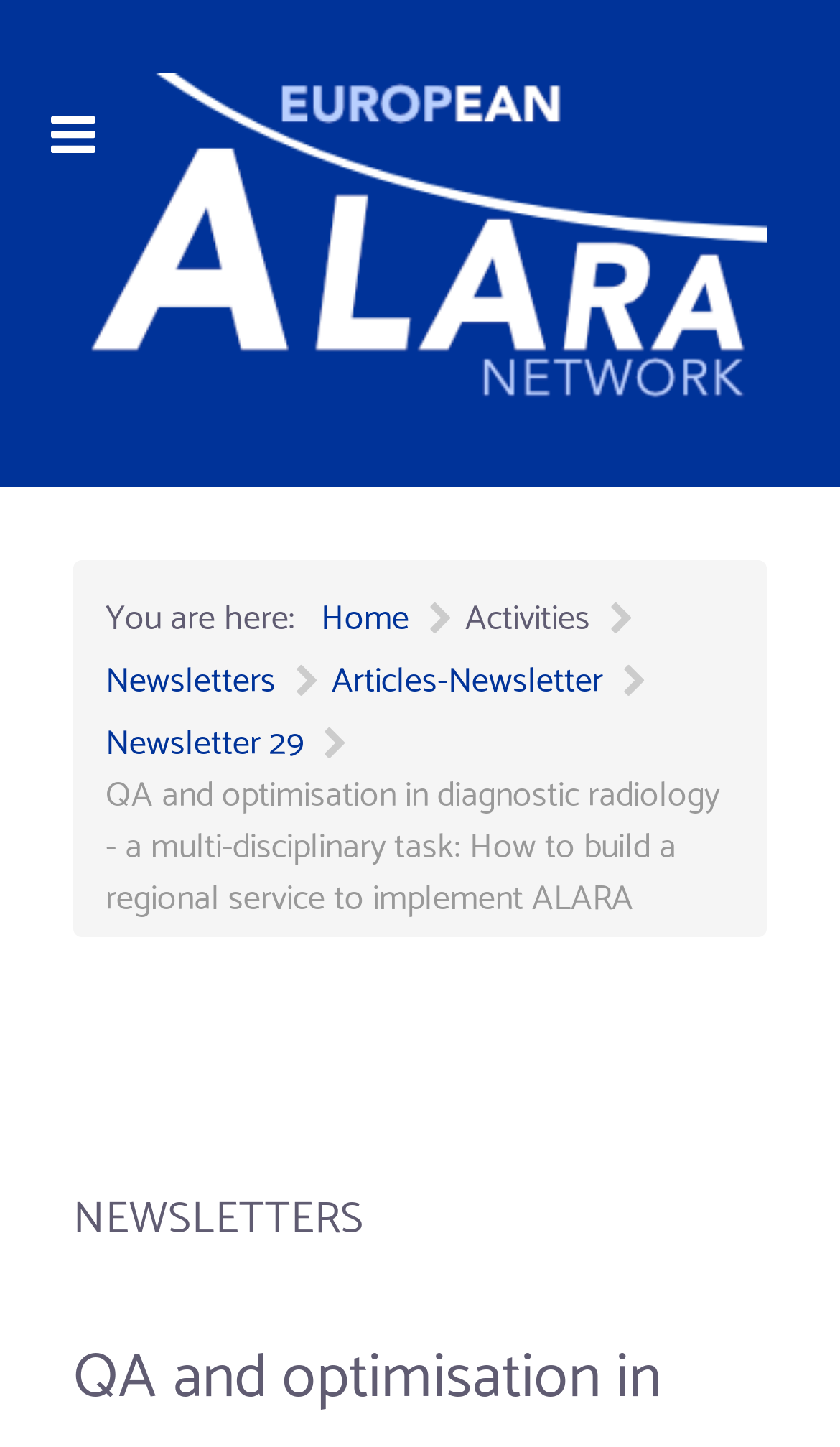What is the purpose of the 'Flux' image?
Based on the image, give a one-word or short phrase answer.

Unknown